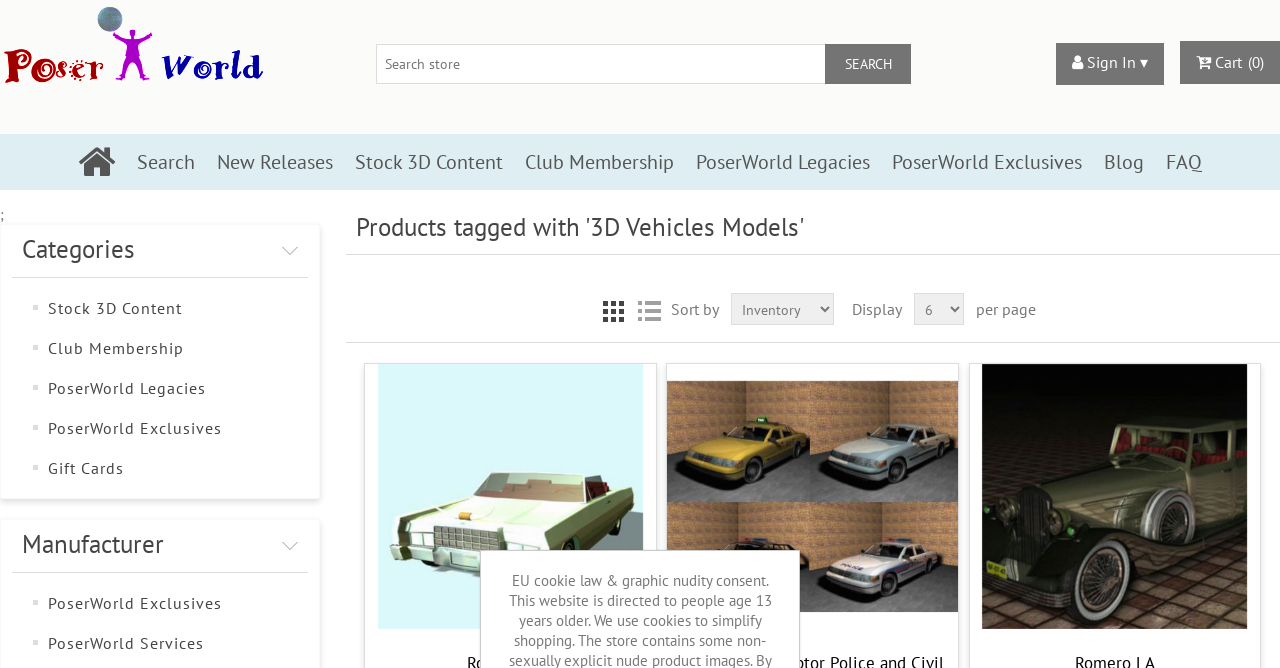What is the website's name?
Use the screenshot to answer the question with a single word or phrase.

PoserWorld